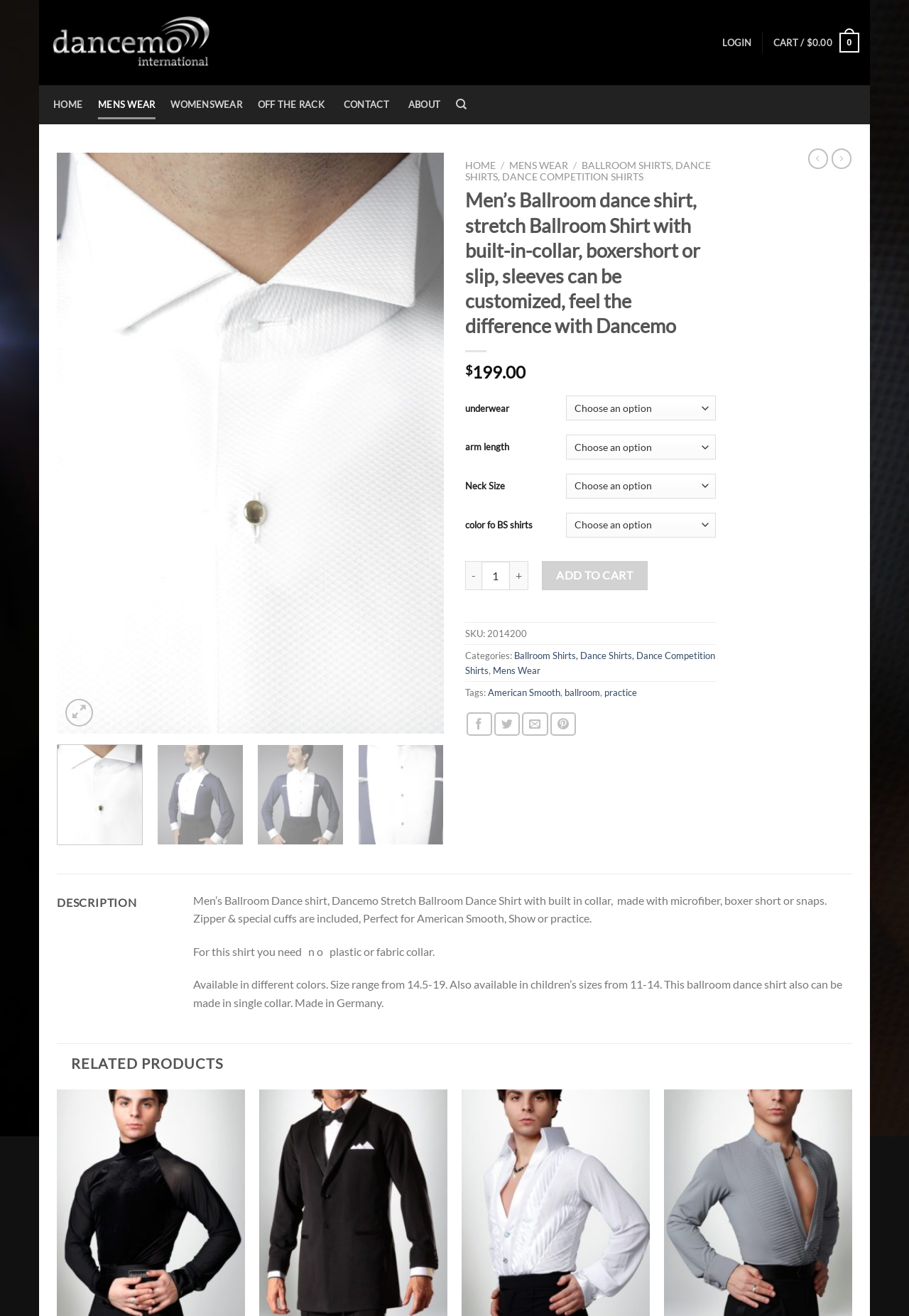Provide a short, one-word or phrase answer to the question below:
What is the price of the shirt?

$199.00